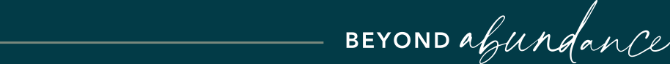What font style is used for the word 'abundance'?
Using the image as a reference, give an elaborate response to the question.

The caption describes the word 'abundance' as featuring a softer, cursive script, creating a visually appealing contrast with the bold, uppercase style of the word 'BEYOND'.